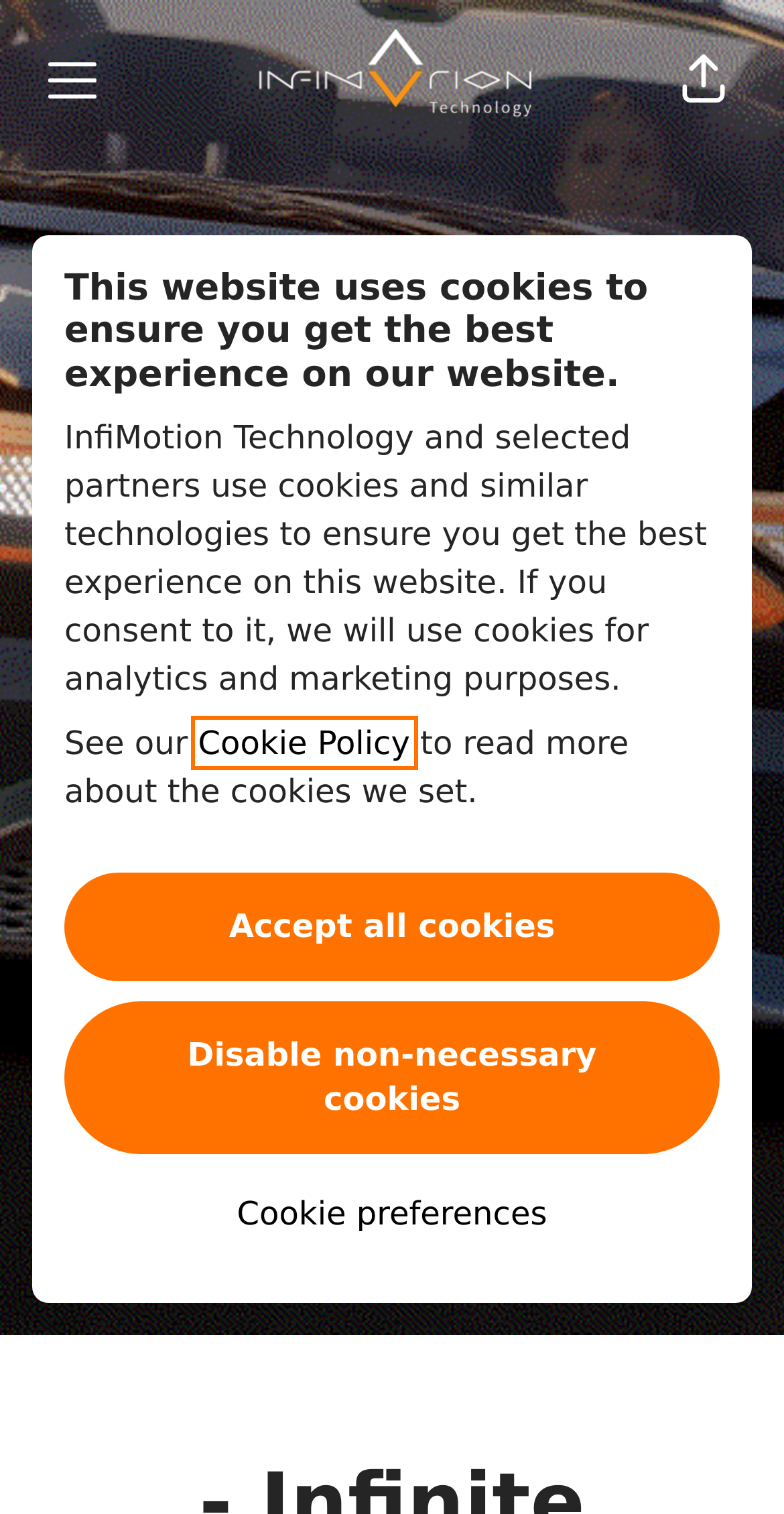Please provide a one-word or phrase answer to the question: 
How many buttons are in the header section?

3